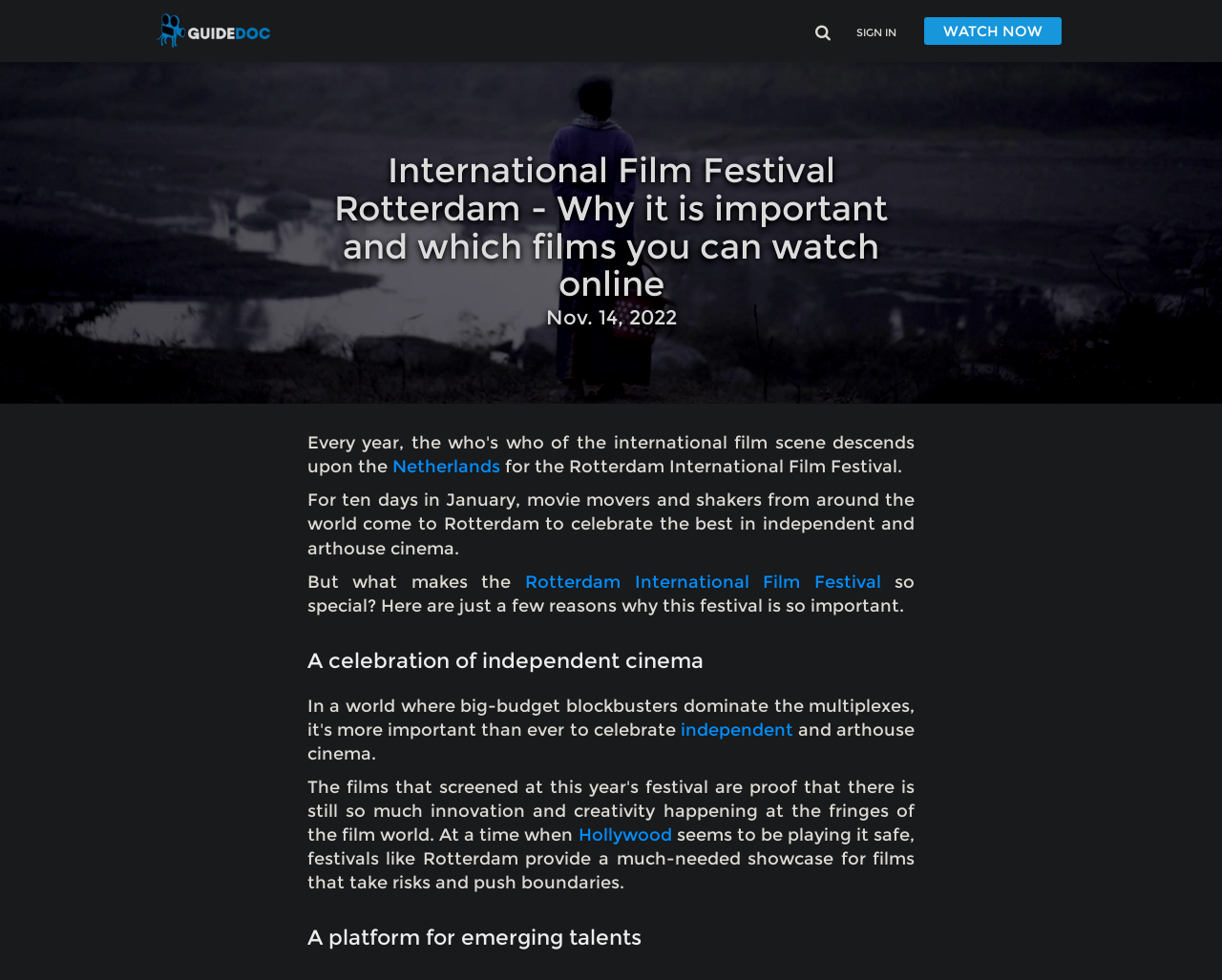Construct a comprehensive caption that outlines the webpage's structure and content.

The webpage is about the Rotterdam International Film Festival, with a focus on its importance and the unique documentaries showcased. At the top left, there is a logo image, and on the top right, there are three links: a search icon, "SIGN IN", and "WATCH NOW". Below the logo, there is a large background image that spans the entire width of the page.

The main content of the page is divided into sections, each with a heading. The first section has a heading "International Film Festival Rotterdam - Why it is important and which films you can watch online" and provides an introduction to the festival. Below this, there is a date "Nov. 14, 2022" and a paragraph of text that describes the festival, mentioning that it takes place in the Netherlands.

The next section has a heading "A celebration of independent cinema" and discusses the importance of the festival in showcasing independent and arthouse cinema. There is a link to "independent" and a mention of how the festival provides a platform for films that take risks and push boundaries, unlike Hollywood.

The final section has a heading "A platform for emerging talents" but does not have any additional text or links. Overall, the page has a total of 5 headings, 7 links, and 7 blocks of static text, with a focus on describing the Rotterdam International Film Festival and its significance.